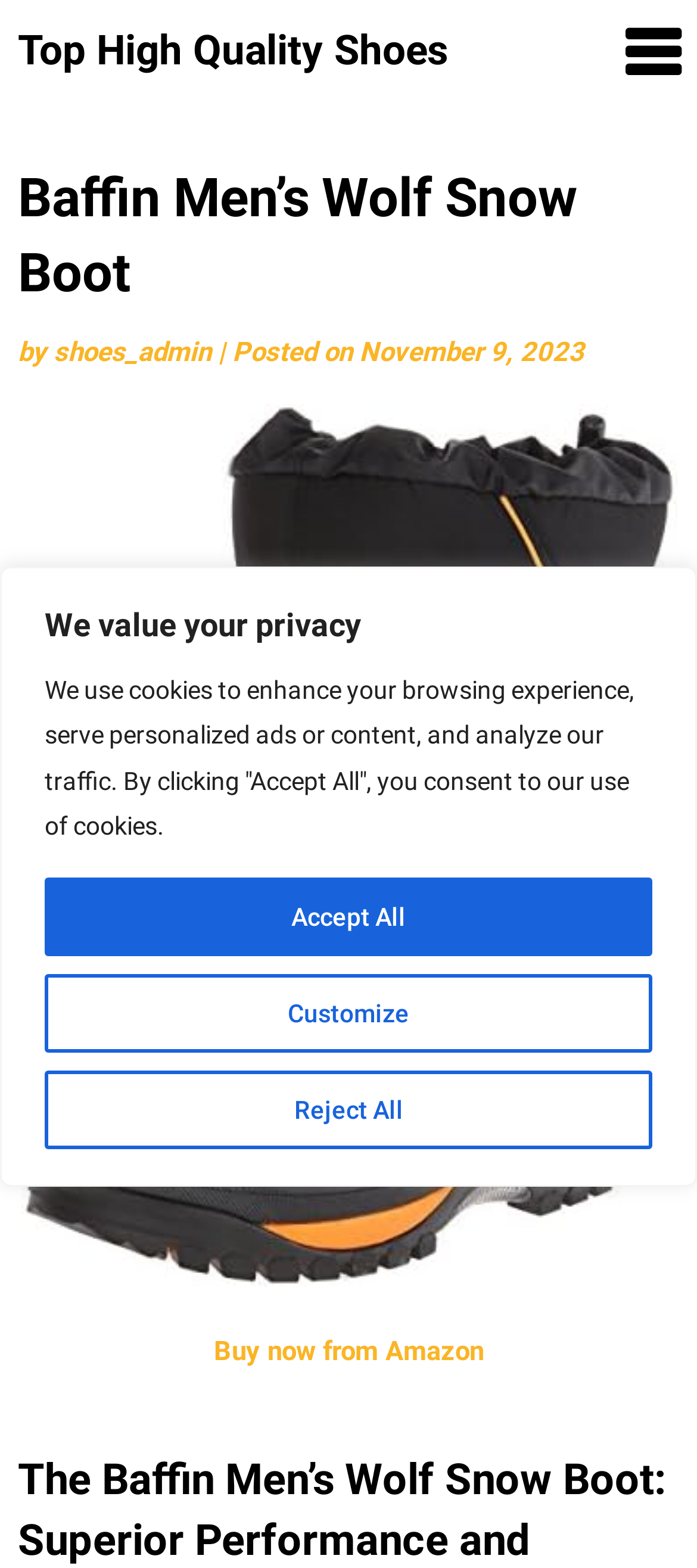Please analyze the image and give a detailed answer to the question:
What is the action suggested by the button below the image?

The button below the image has the text 'Buy now from Amazon', which suggests that the user can click on this button to purchase the product from Amazon.